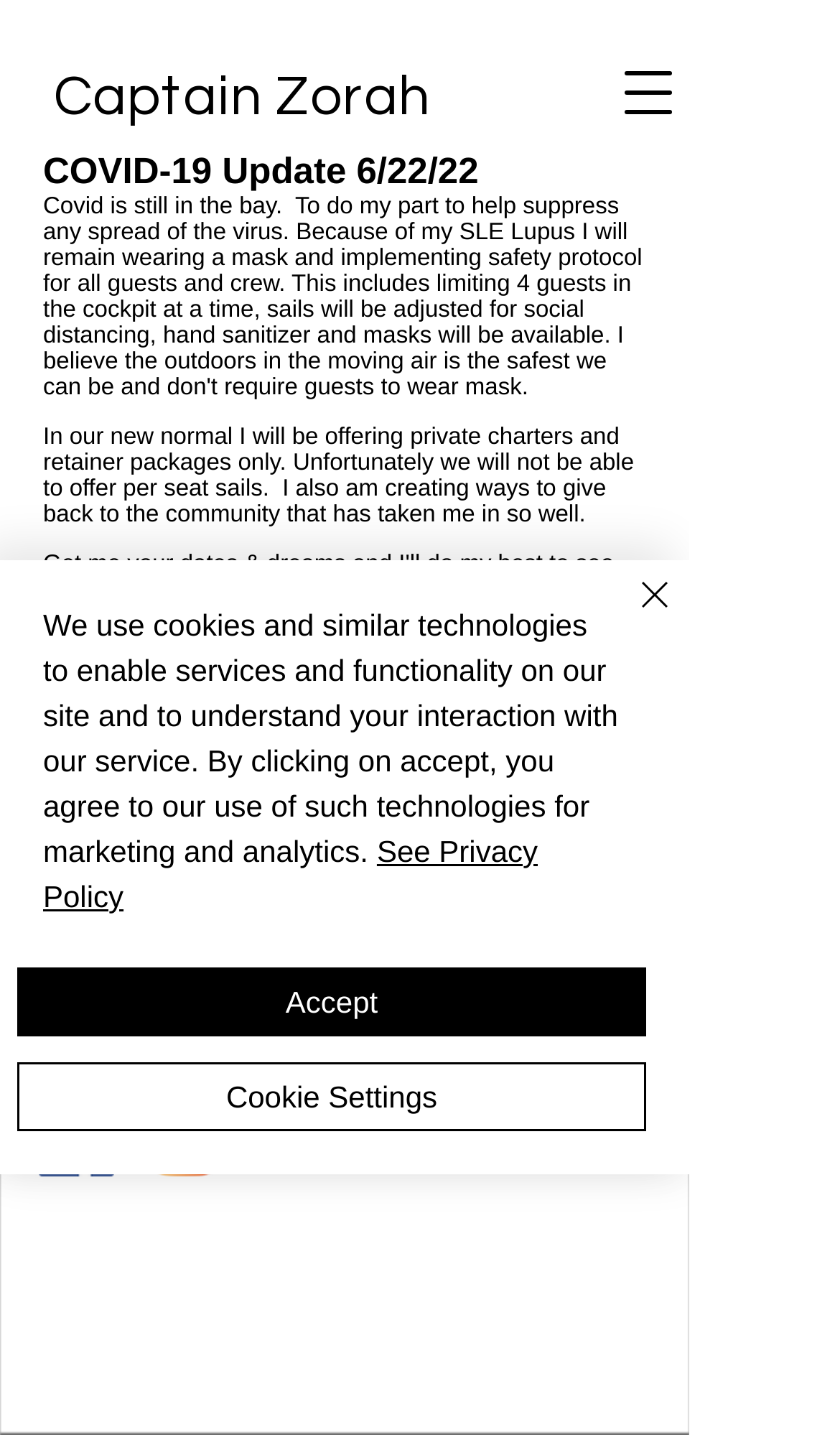Detail the various sections and features of the webpage.

The webpage is about Creative Concierge SF, a company offering unique sailing experiences on the San Francisco Bay. At the top, there is a navigation menu button on the right side, next to the title "Covid 19 Update | Creative Concierge". Below the title, there is a main section that takes up most of the page. 

In the main section, there is a heading "COVID-19 Update 6/22/22" followed by a paragraph of text explaining the new normal for the company, including the offering of private charters and retainer packages, and the creation of ways to give back to the community. Below this text, there is a signature-like section with the name "Capt. Zorah Rose" and a phrase "Fair Winds and Following Seas". 

On the bottom left of the page, there are three links to contact the company: "Phone", "Email", and "Facebook", each accompanied by an image. On the bottom right, there is a social bar with links to Facebook and Instagram, each represented by an icon. 

There is also a prominent alert box at the bottom of the page, which informs users about the use of cookies and similar technologies on the site. The alert box has buttons to "Accept" or adjust "Cookie Settings", as well as a link to the "Privacy Policy". There is a "Close" button on the top right of the alert box, accompanied by a small image.